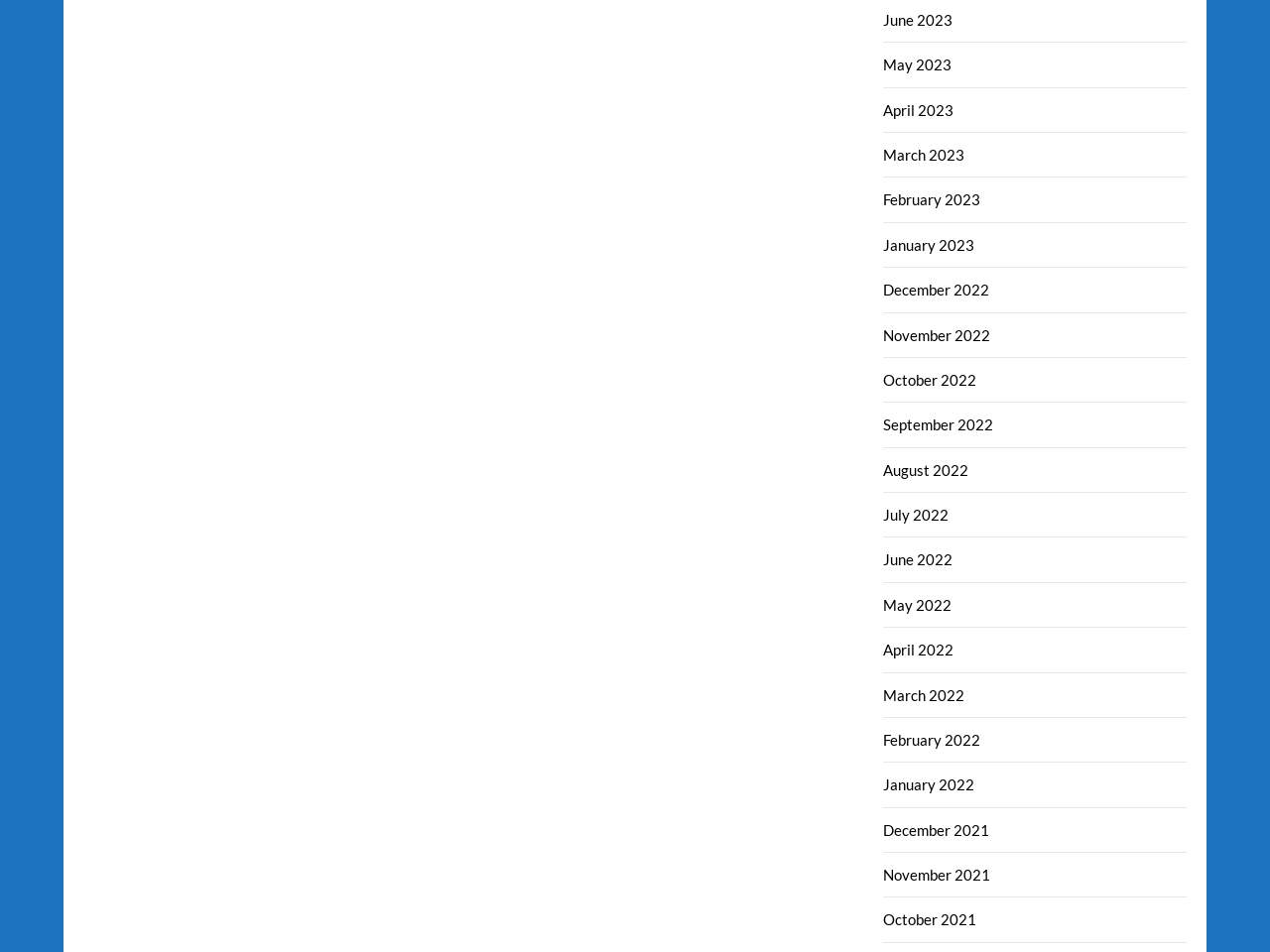Please determine the bounding box coordinates for the element that should be clicked to follow these instructions: "view December 2021".

[0.696, 0.862, 0.779, 0.881]